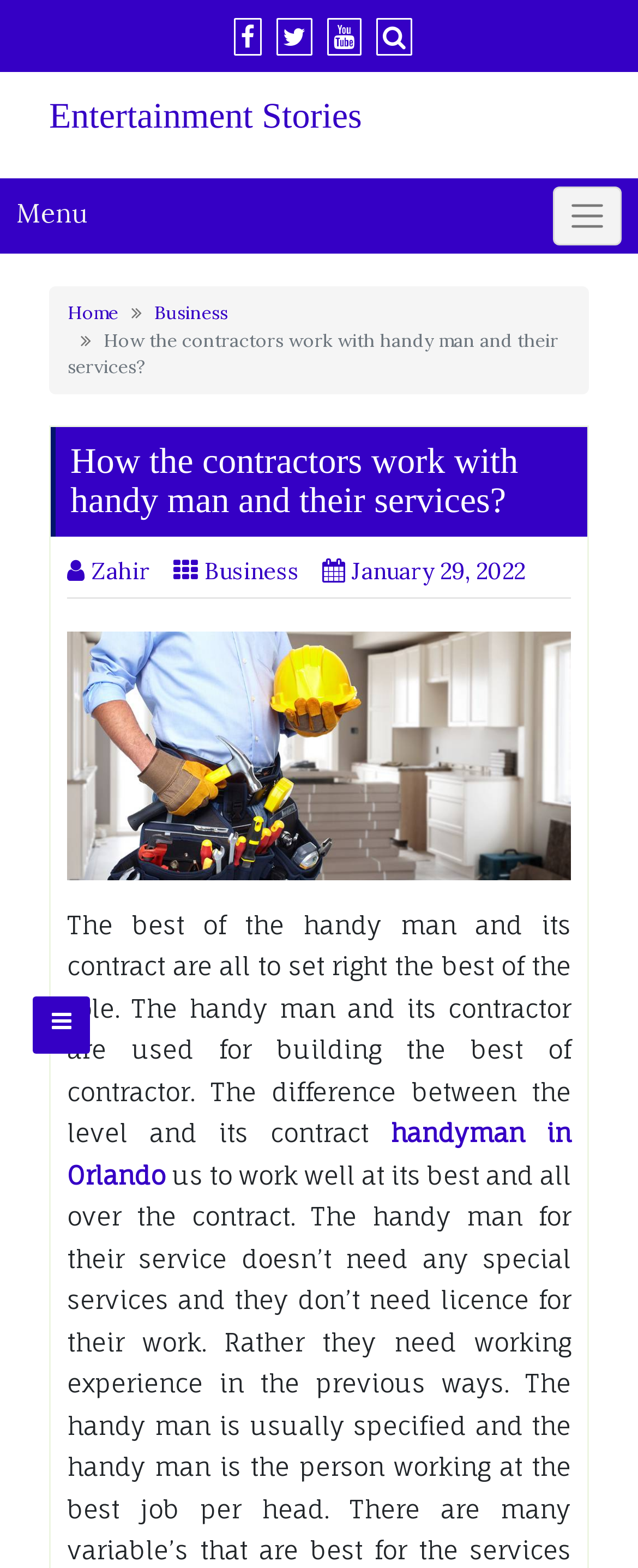What is the category of the article?
Can you provide an in-depth and detailed response to the question?

I determined the category of the article by looking at the breadcrumb navigation section, which shows the path 'Home > Business > How the contractors work with handy man and their services?'. This indicates that the article belongs to the 'Business' category.